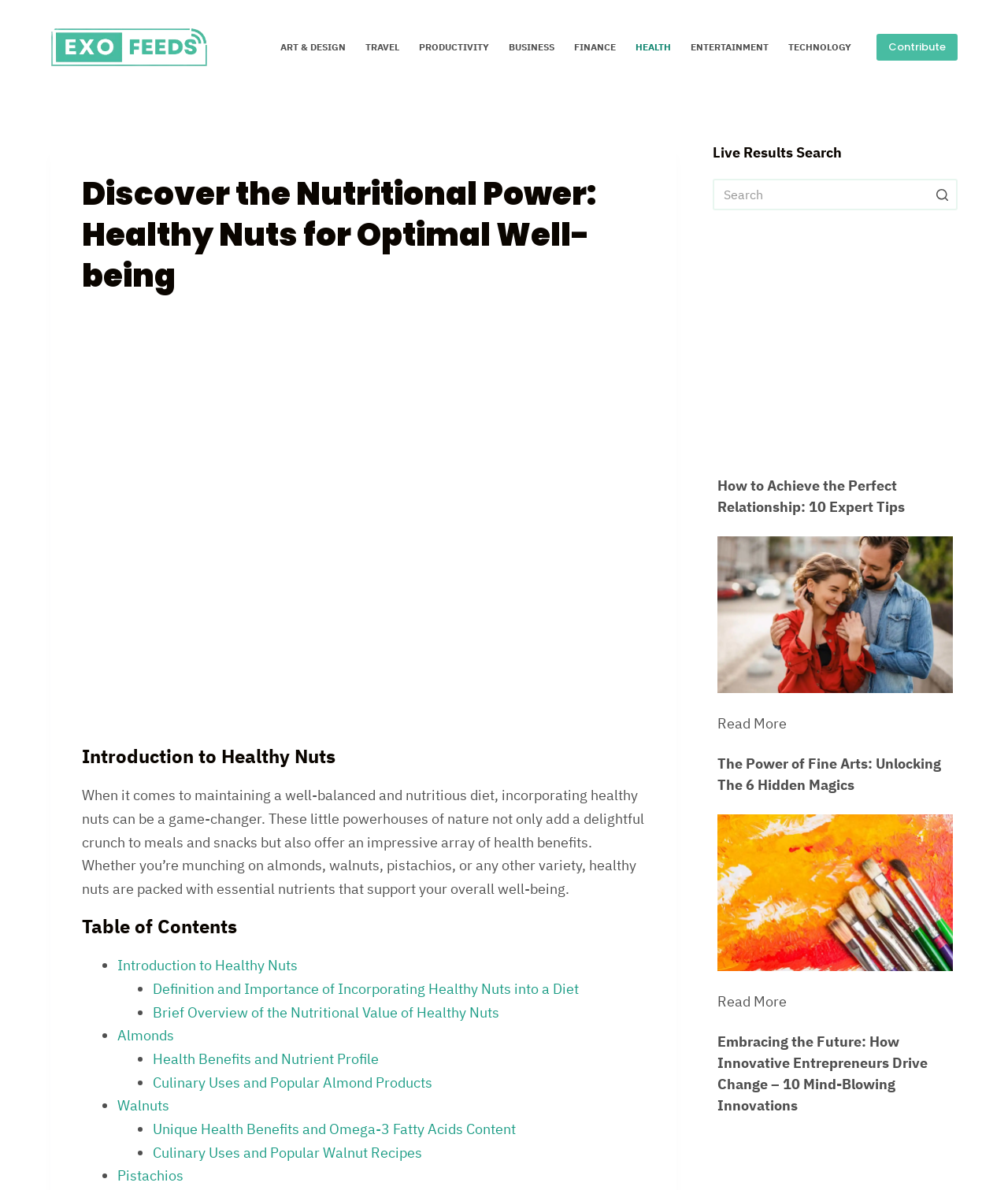What is the purpose of the search bar on the webpage?
Answer the question based on the image using a single word or a brief phrase.

Live Results Search